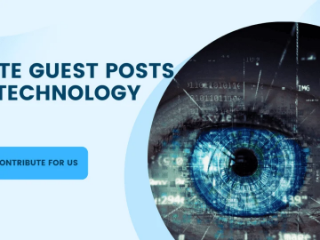Explain in detail what you see in the image.

The image features a visually striking design emphasizing technology and guest contributions. It showcases a close-up of a human eye, which is overlaid with digital symbols and graphics, creating a sense of futuristic technology. The text prominently displayed reads "WRITE GUEST POSTS" followed by "TECHNOLOGY," highlighting the invitation for contributions related to tech topics. Below the eye, there is a blue call-to-action button that says "CONTRIBUTE FOR US," encouraging viewers to get involved. The background has a soft blue hue, enhancing the overall modern and inviting feel of the design, making it clear that this is a platform aiming to engage individuals interested in sharing their insights on technology.